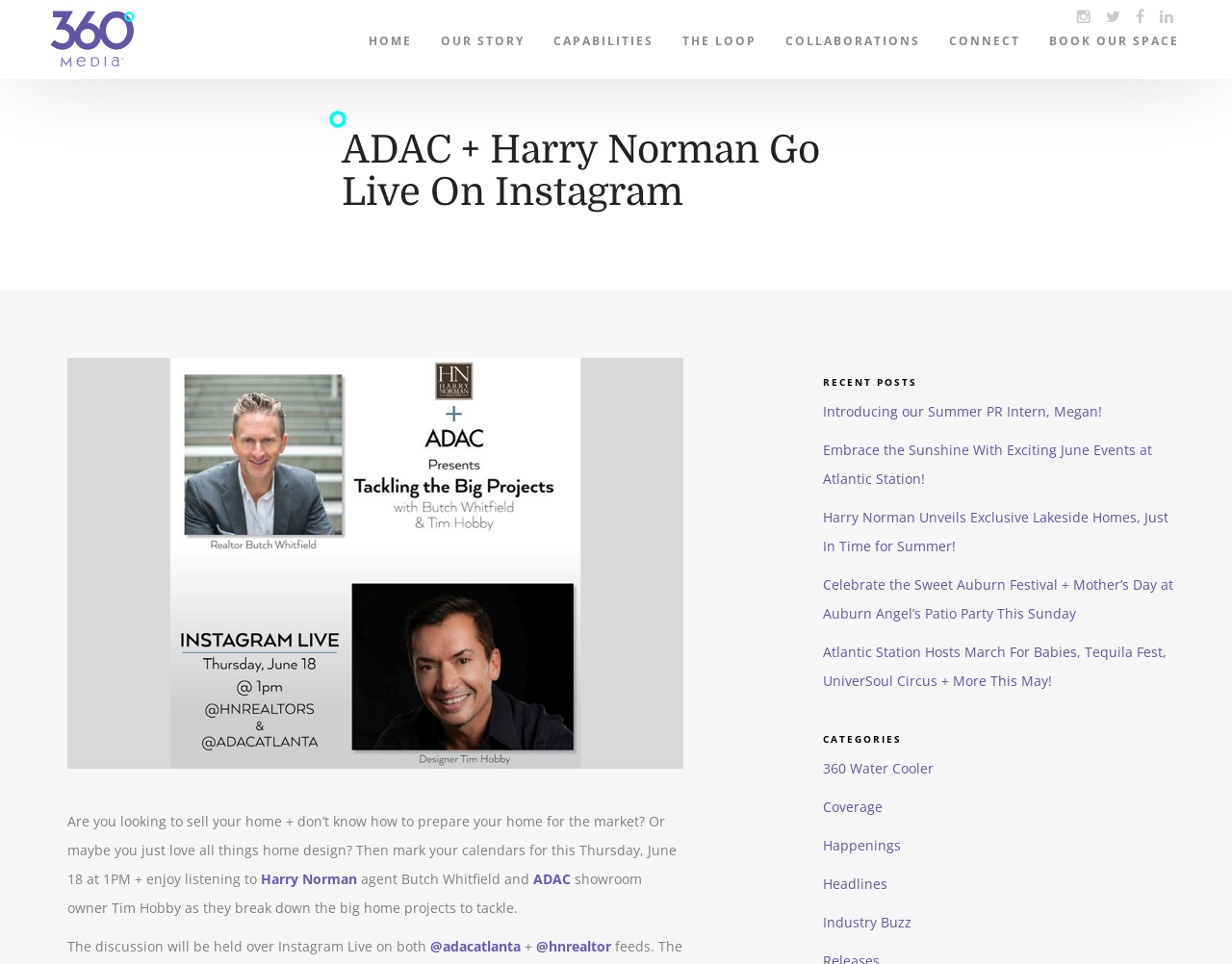How many recent posts are listed on the webpage?
Please interpret the details in the image and answer the question thoroughly.

The number of recent posts can be counted by looking at the links under the 'RECENT POSTS' heading, which lists five different posts.